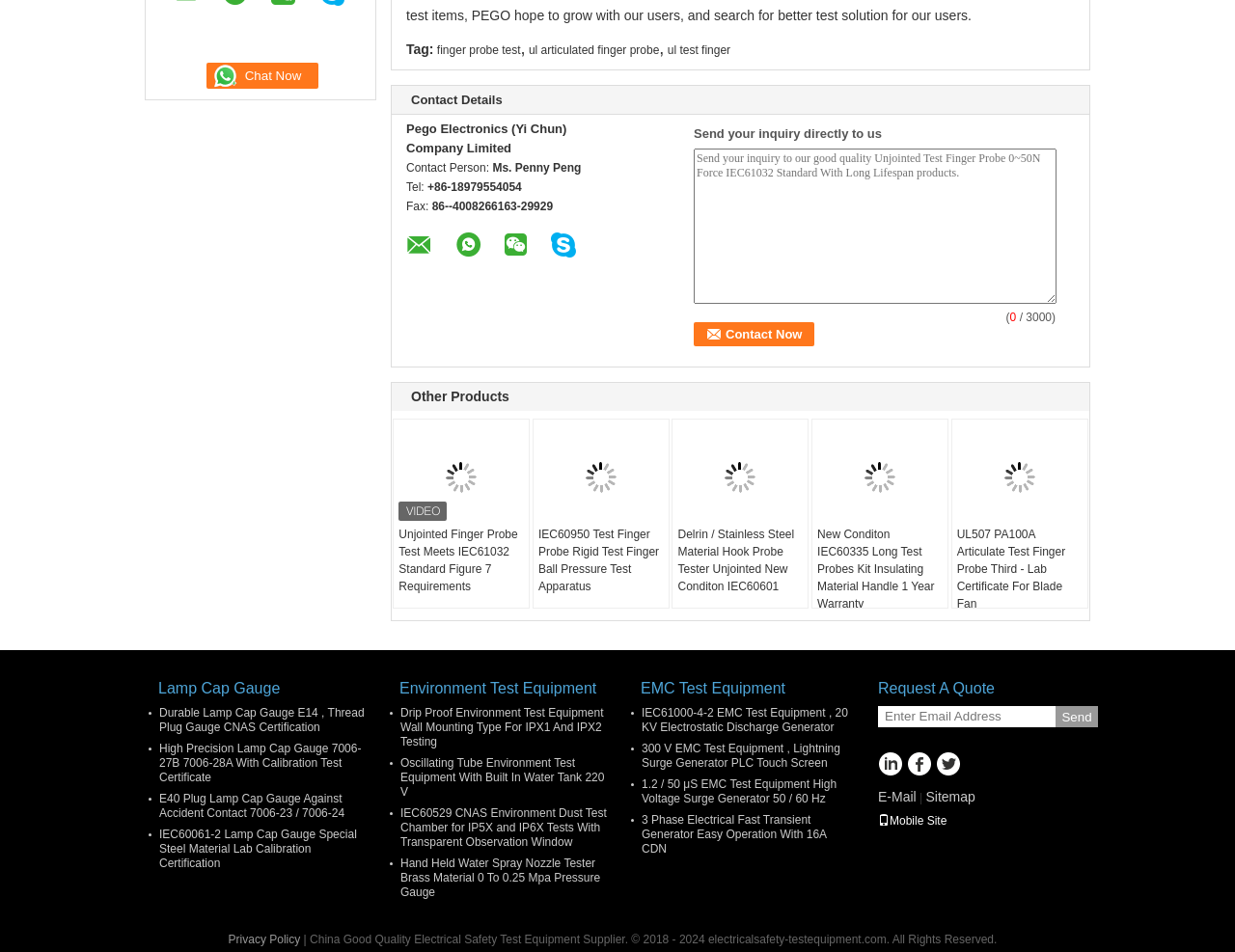Find the bounding box coordinates of the area to click in order to follow the instruction: "Send your inquiry to the company".

[0.562, 0.156, 0.855, 0.319]